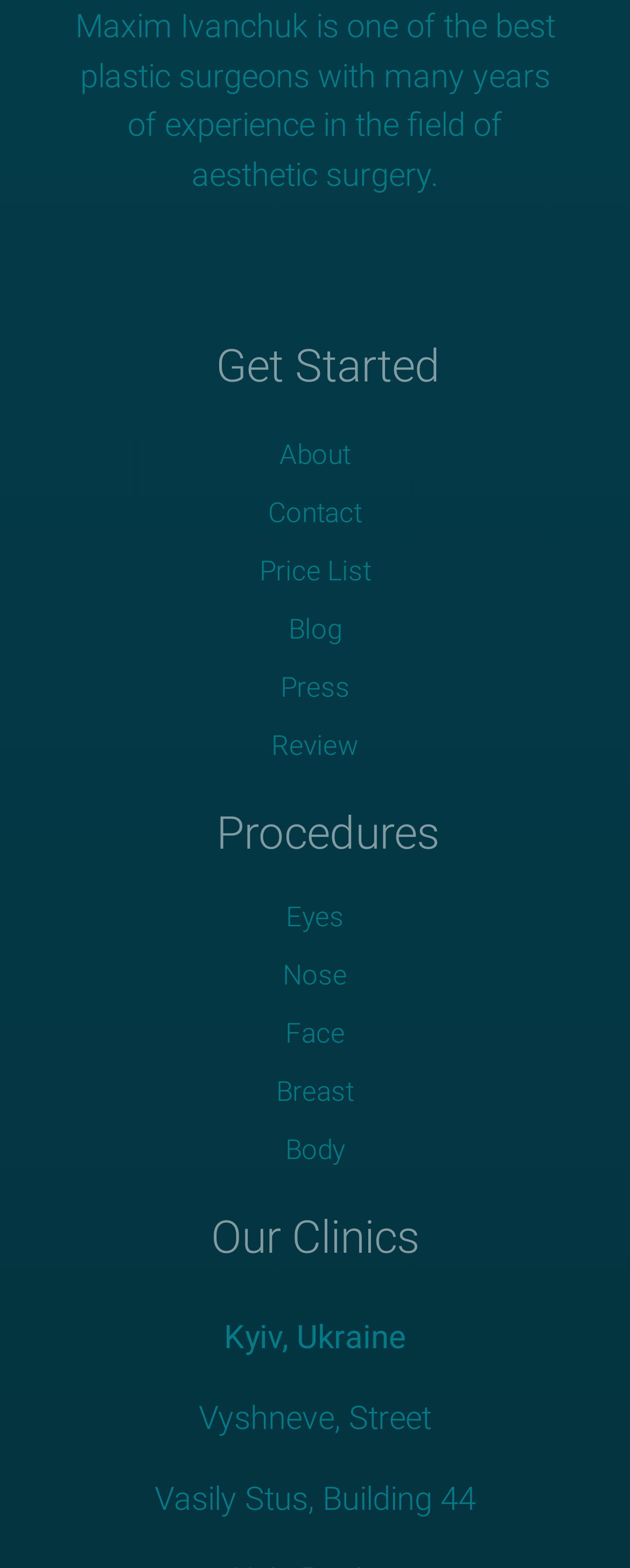Find the bounding box coordinates for the area that must be clicked to perform this action: "Go to 'Eyes' page".

[0.026, 0.566, 0.974, 0.603]